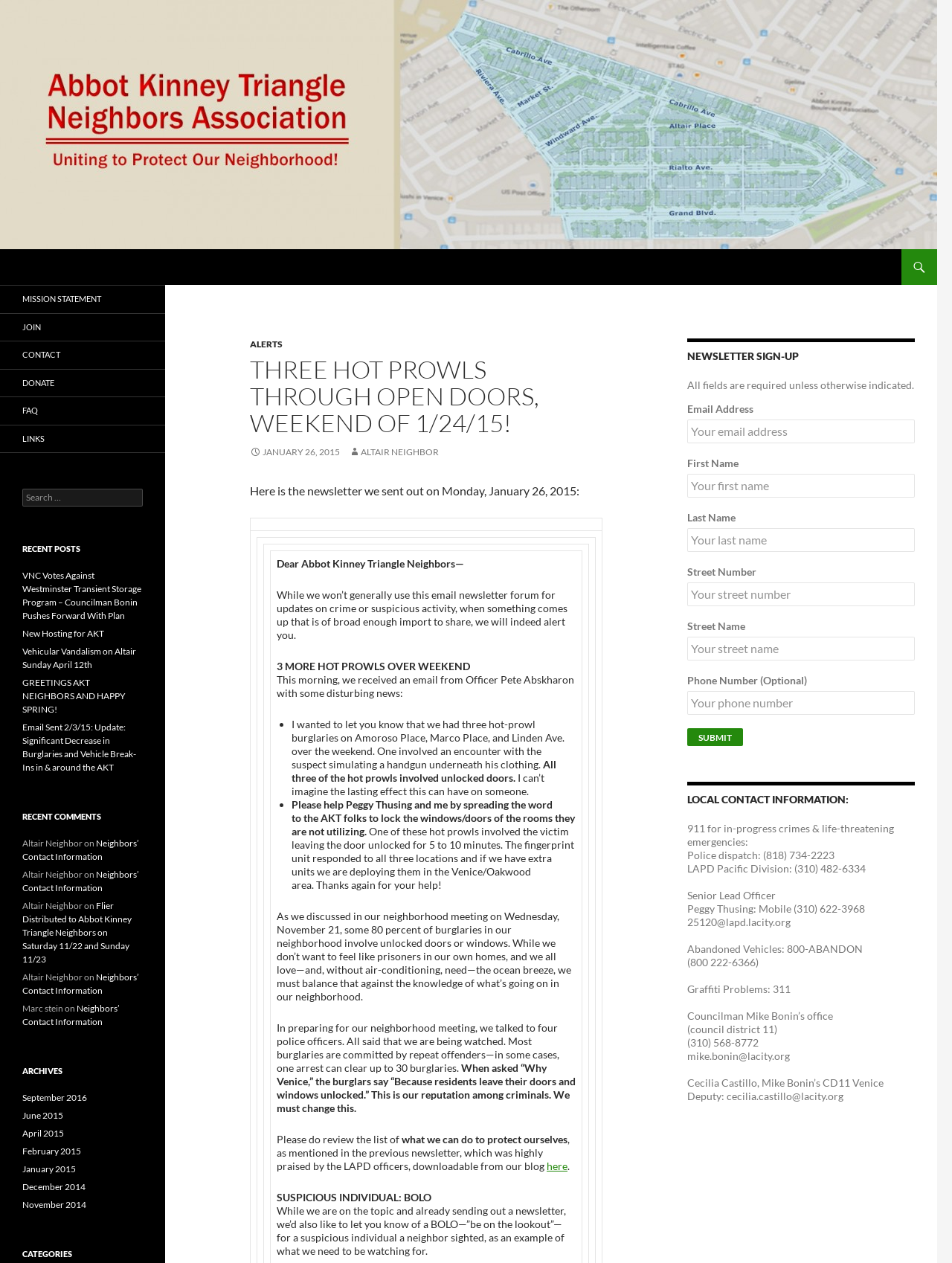Please find the bounding box coordinates of the element that needs to be clicked to perform the following instruction: "Search for something". The bounding box coordinates should be four float numbers between 0 and 1, represented as [left, top, right, bottom].

[0.023, 0.387, 0.15, 0.401]